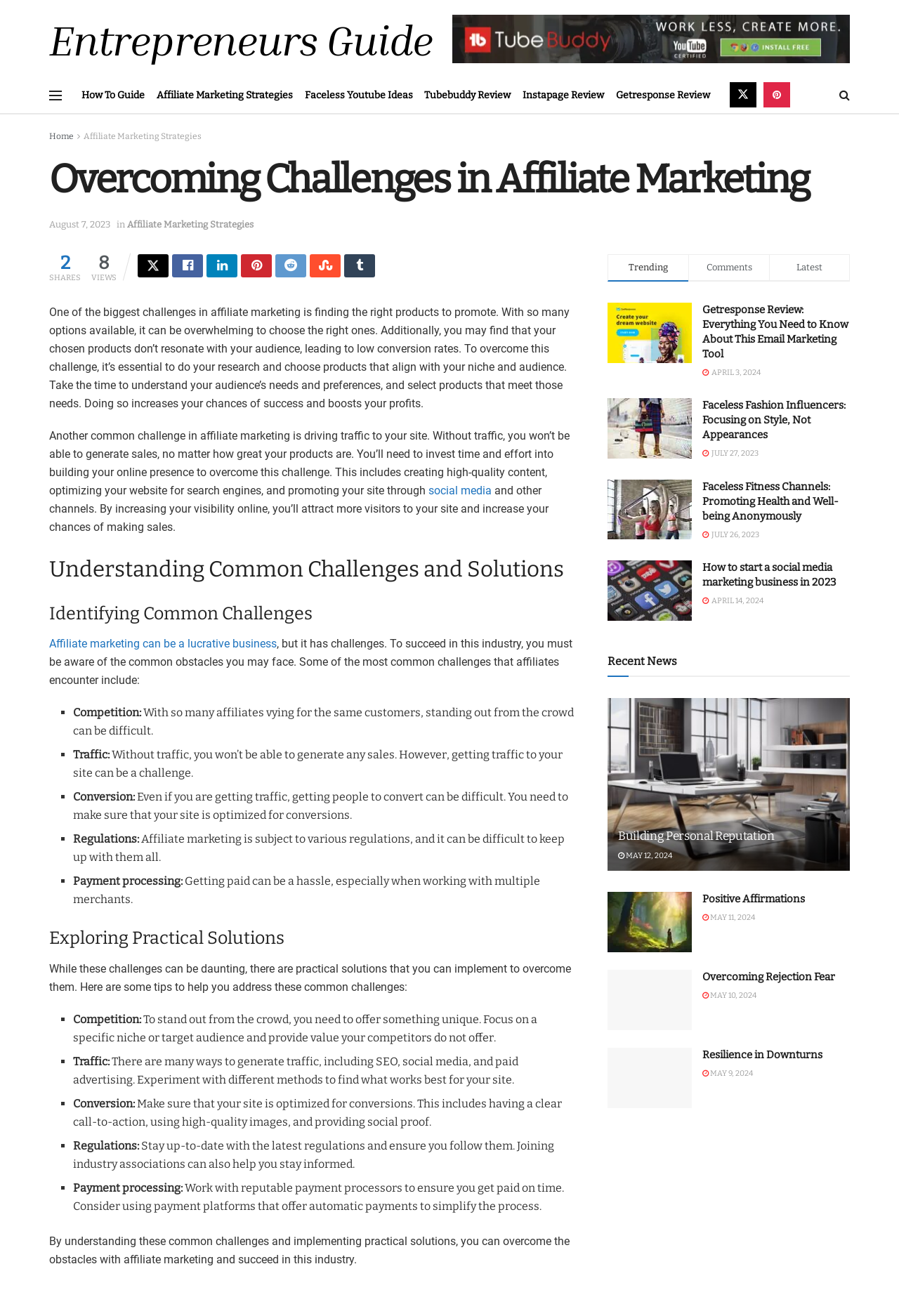Use a single word or phrase to answer the question: What is the main challenge in affiliate marketing?

Finding the right products